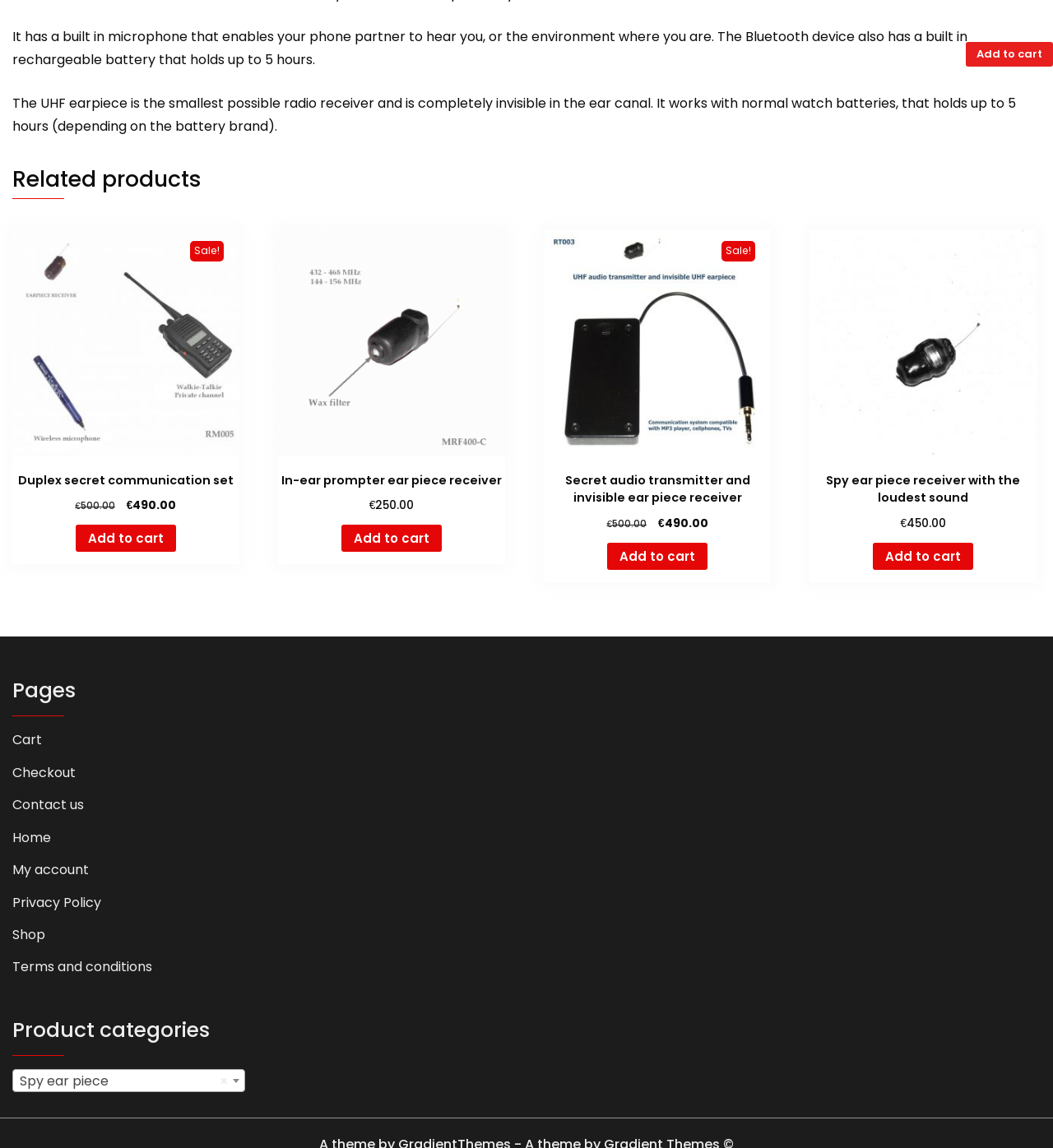Locate the bounding box coordinates of the element that should be clicked to execute the following instruction: "View product details of In-ear prompter ear piece receiver".

[0.264, 0.2, 0.479, 0.448]